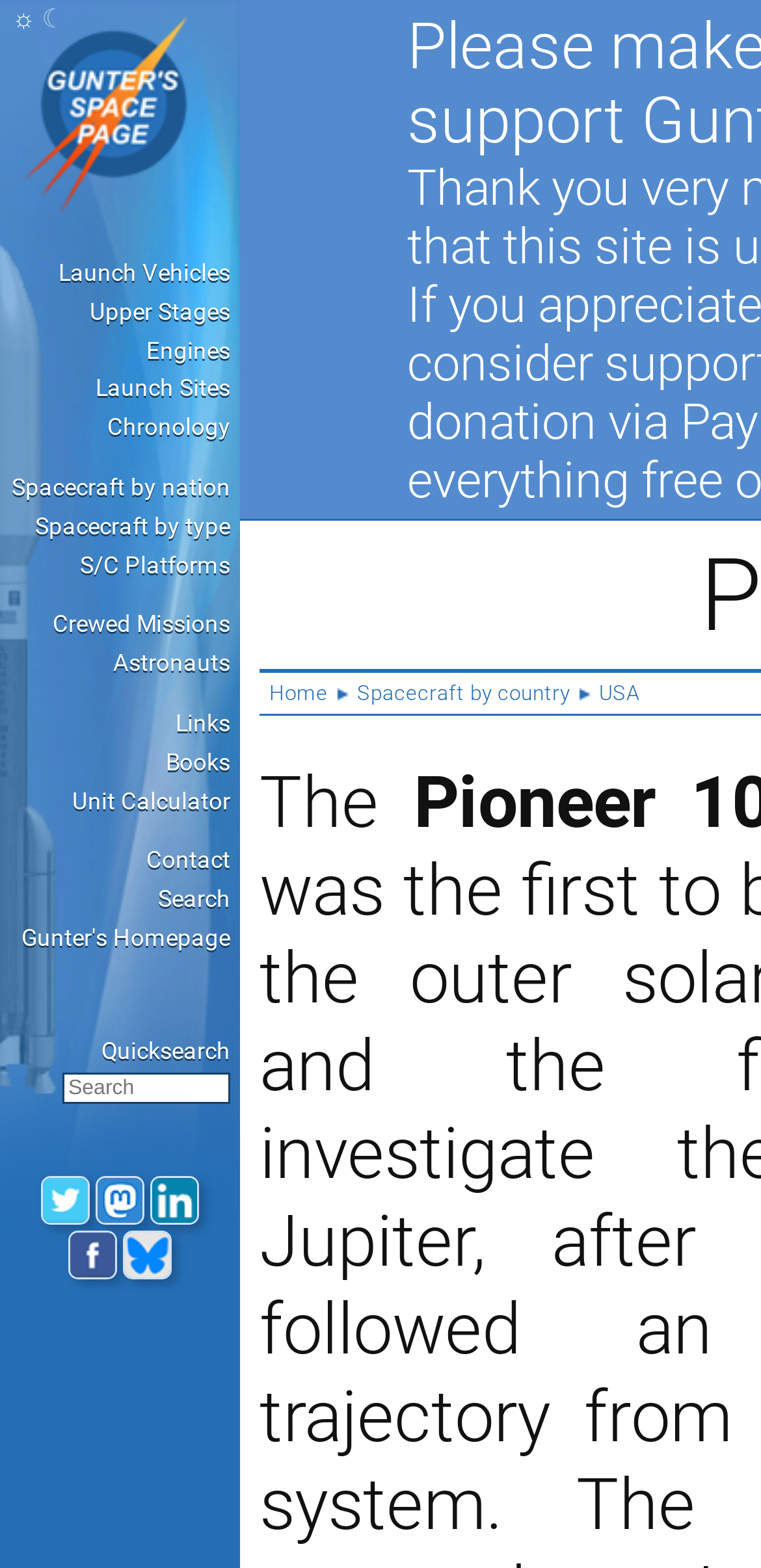What are the two modes available on the webpage?
Using the image as a reference, give an elaborate response to the question.

The two modes available on the webpage are Day mode and Night mode, which can be toggled by clicking on the respective icons located at the top-right corner of the webpage. The Day mode icon is represented by '☼' and the Night mode icon is represented by '☾'.